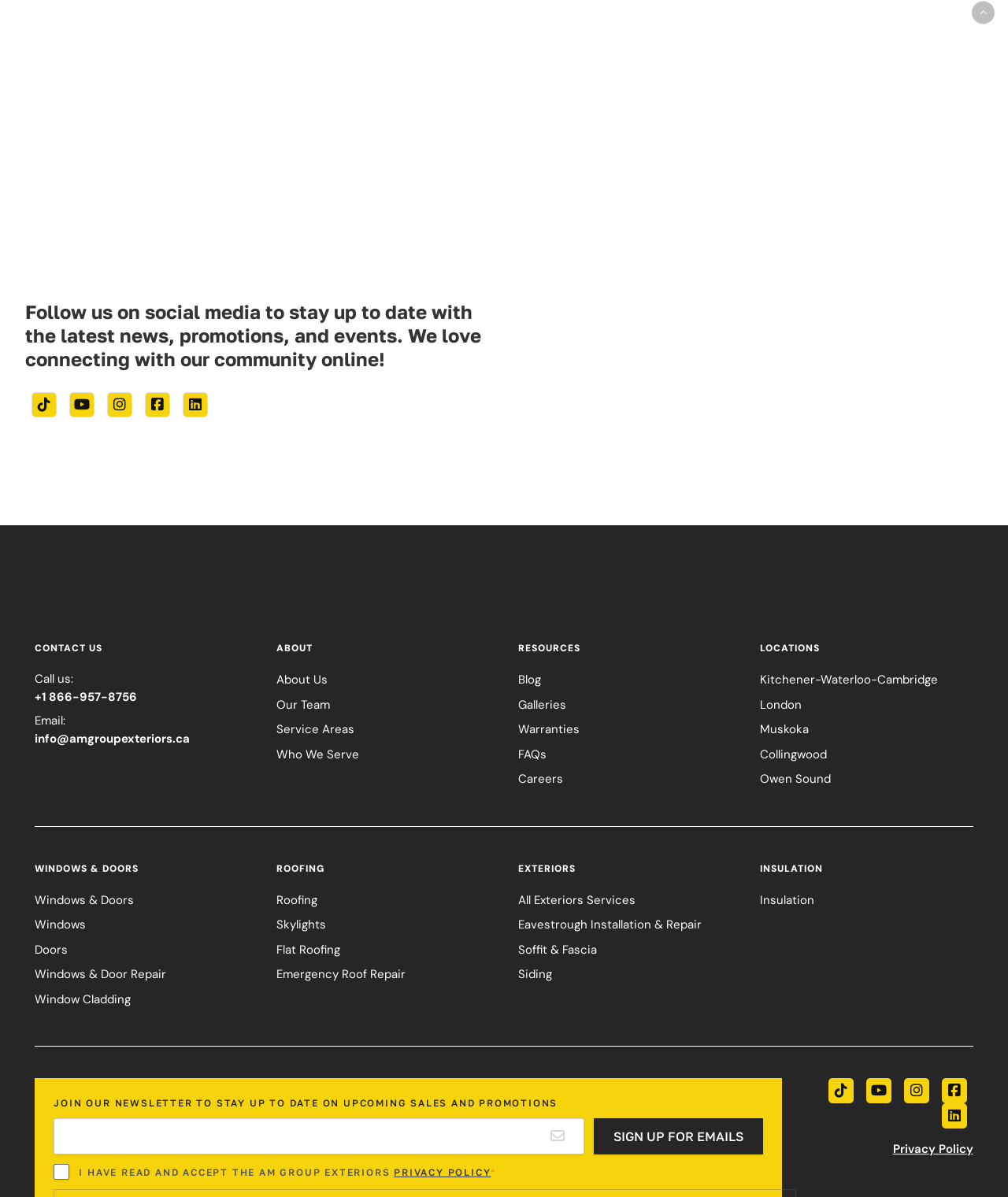What is the company's phone number?
Give a detailed response to the question by analyzing the screenshot.

I found the company's phone number by looking at the 'Call us' link, which is located below the 'CONTACT US' link. The phone number is +1 866-957-8756.